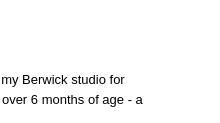What is the occasion of the photography session?
Look at the screenshot and respond with one word or a short phrase.

Christmas catchup